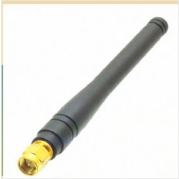Answer the following query concisely with a single word or phrase:
What is located at the base of the antenna?

golden connector